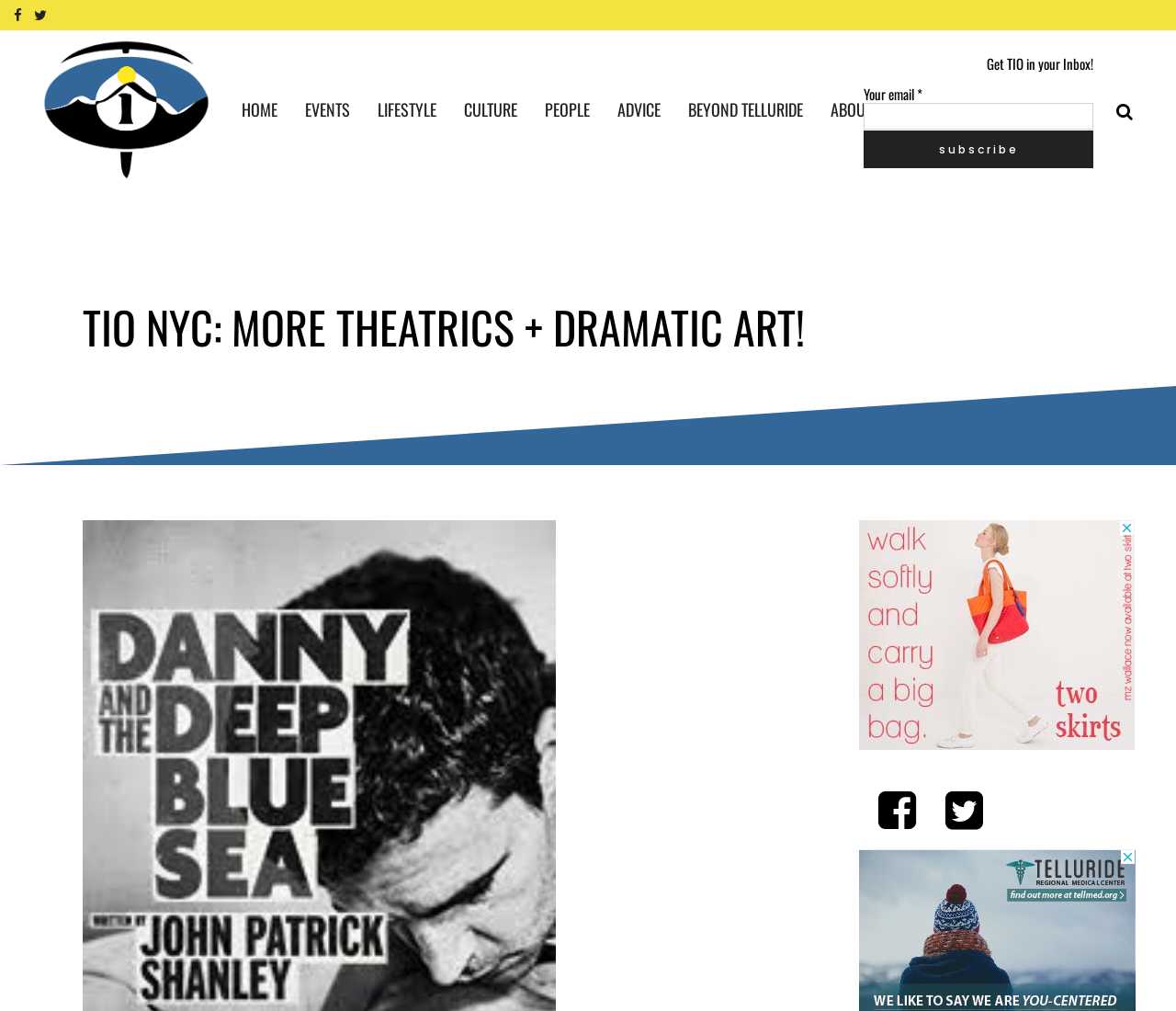Answer the question in one word or a short phrase:
What is the content of the iframe?

Advertisement